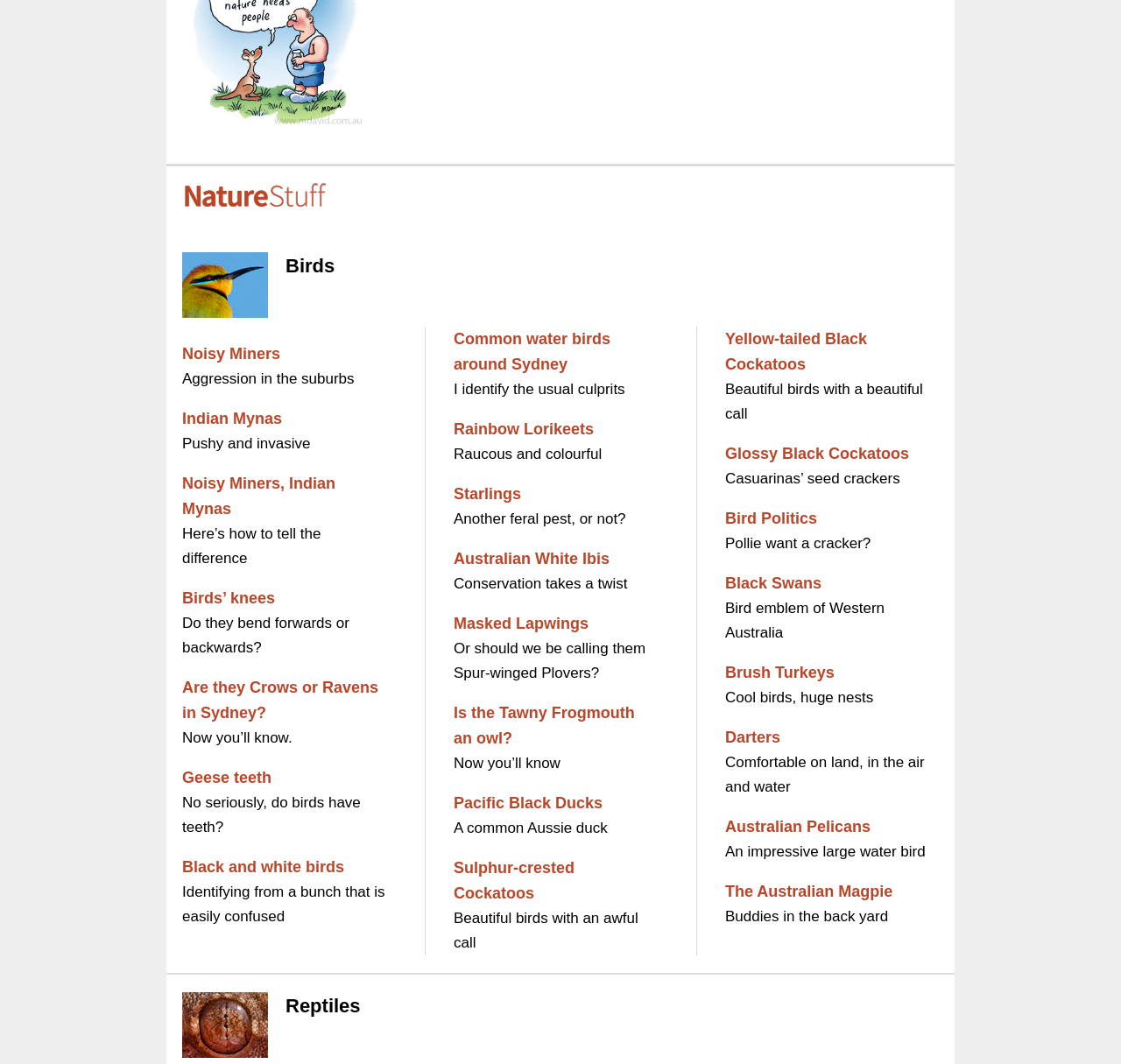Provide the bounding box coordinates of the UI element that matches the description: "Noisy Miners, Indian Mynas".

[0.162, 0.446, 0.299, 0.486]